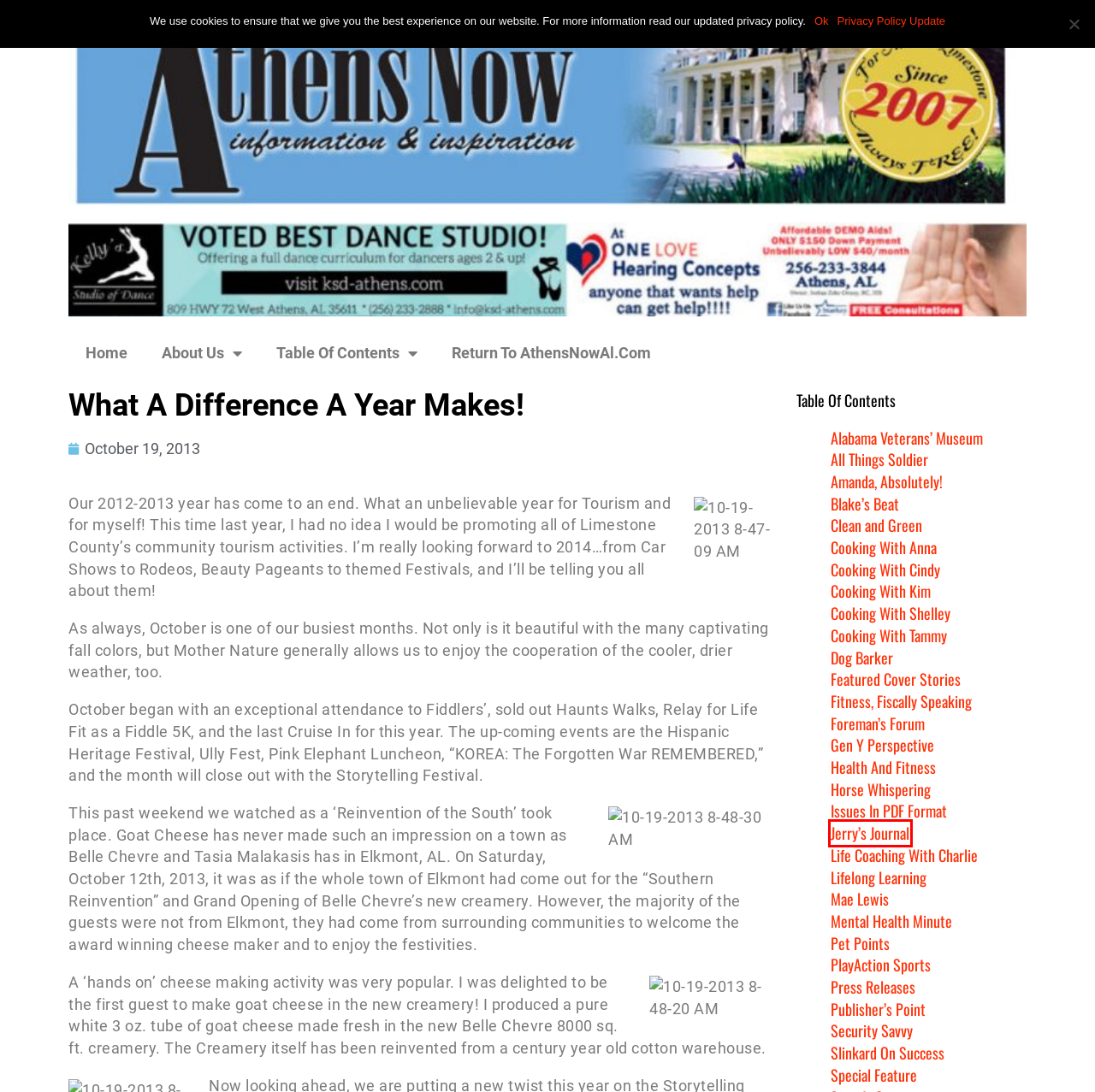Review the screenshot of a webpage that includes a red bounding box. Choose the webpage description that best matches the new webpage displayed after clicking the element within the bounding box. Here are the candidates:
A. October 19, 2013 – Athens Now Archives
B. Issues In PDF Format – Athens Now Archives
C. Amanda, Absolutely! – Athens Now Archives
D. Cooking With Kim – Athens Now Archives
E. Cooking With Shelley – Athens Now Archives
F. Jerry’s Journal – Athens Now Archives
G. Cooking With Anna – Athens Now Archives
H. Mental Health Minute – Athens Now Archives

F